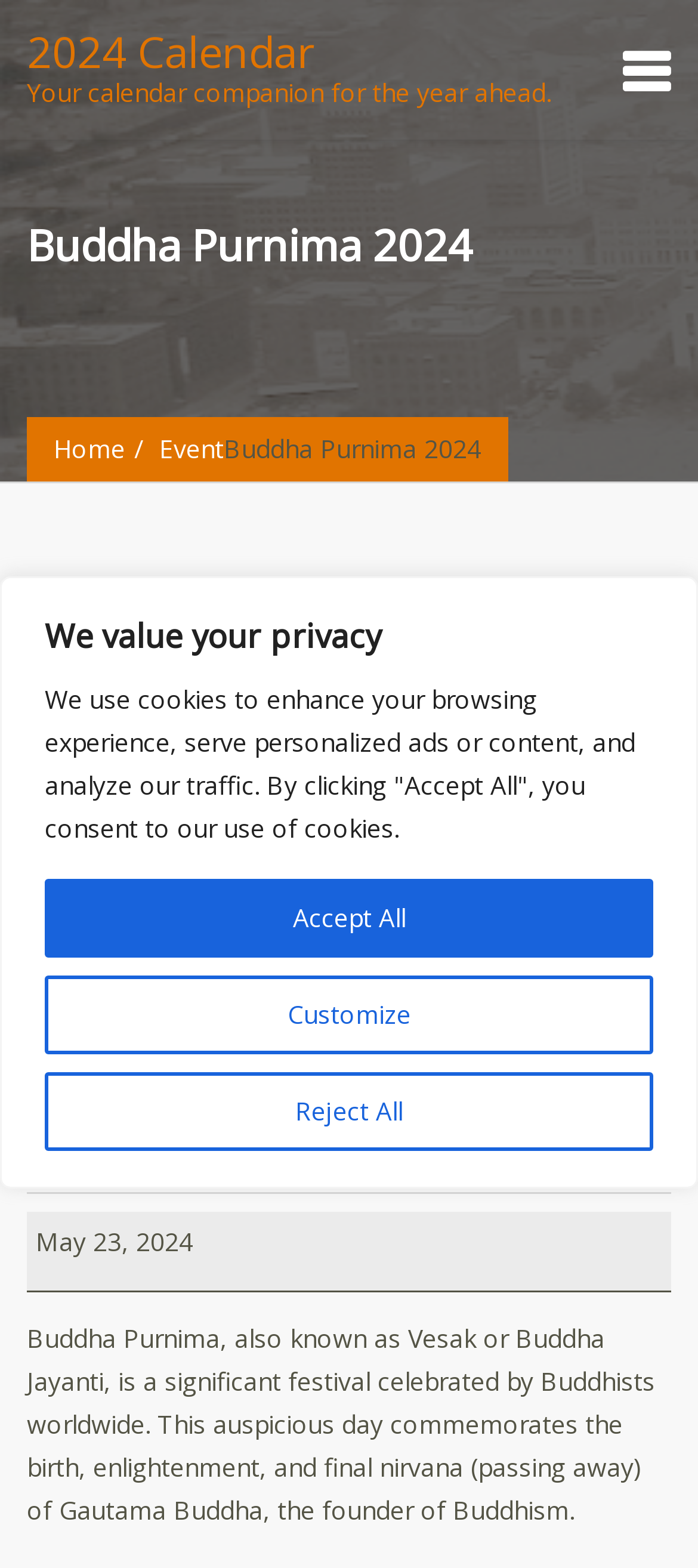Please answer the following query using a single word or phrase: 
What is the name of the calendar mentioned on the webpage?

2024 Calendar